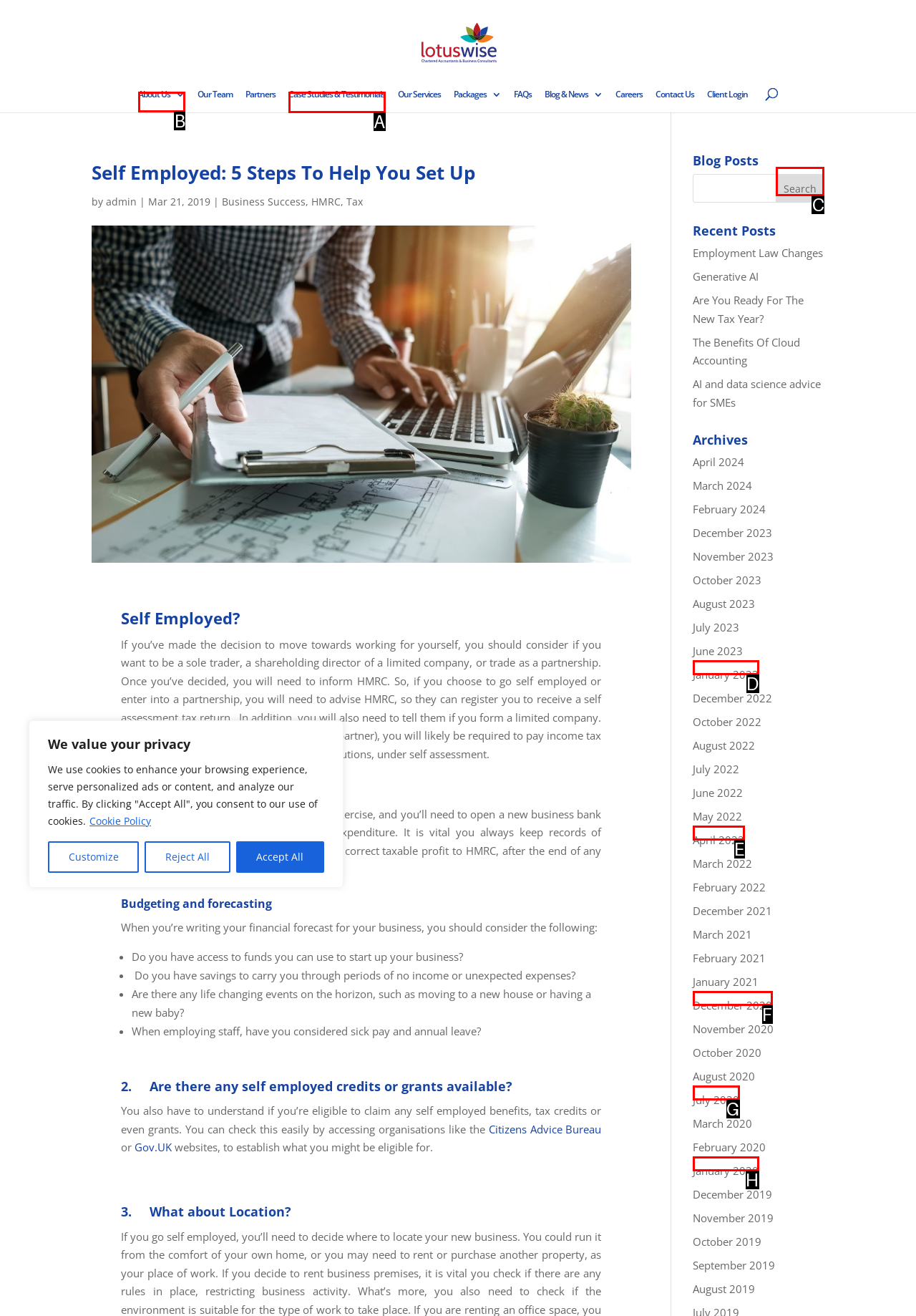To achieve the task: click the 'About Us' link, indicate the letter of the correct choice from the provided options.

B